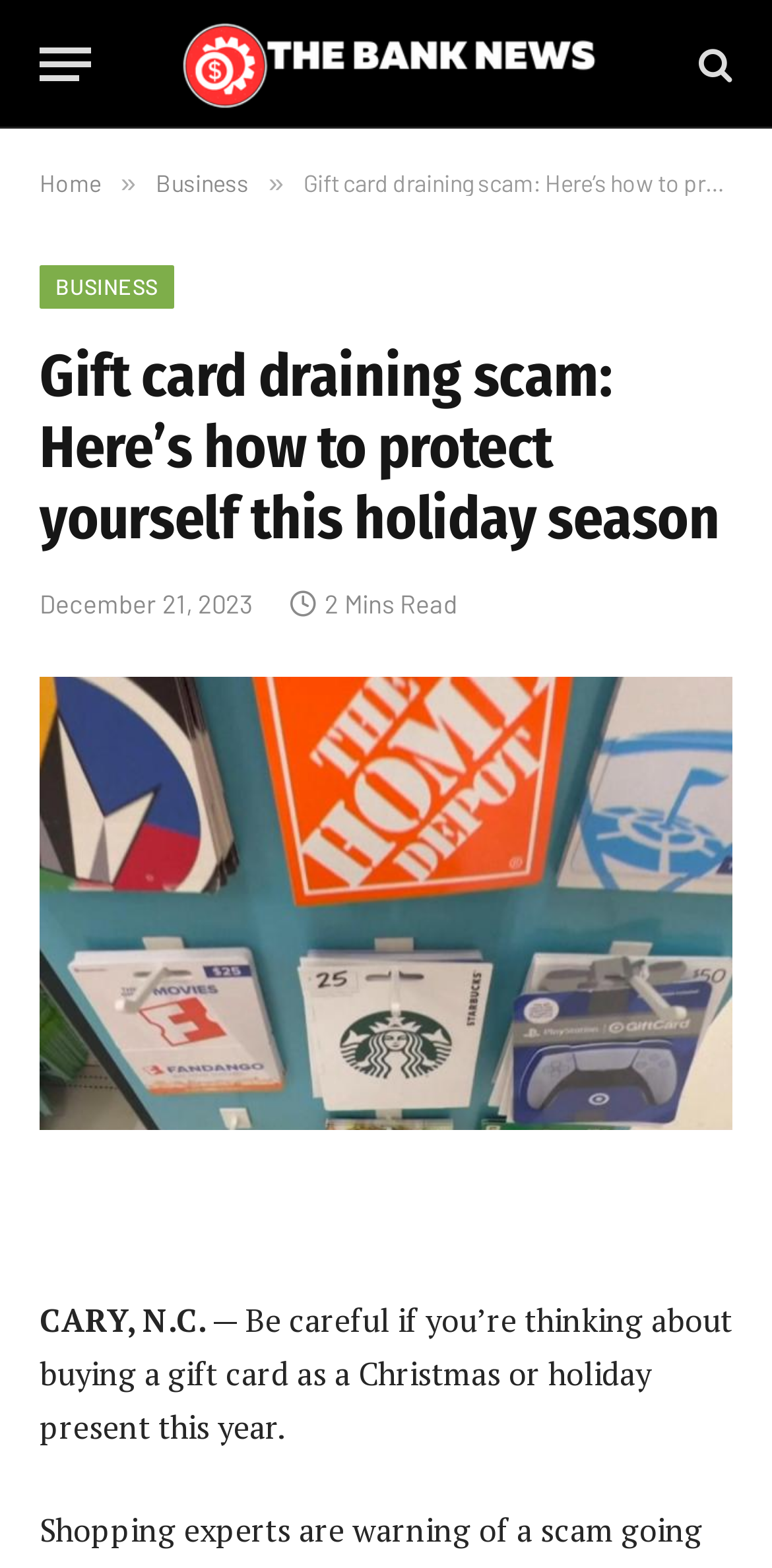Determine the bounding box of the UI element mentioned here: "Business". The coordinates must be in the format [left, top, right, bottom] with values ranging from 0 to 1.

[0.051, 0.17, 0.225, 0.197]